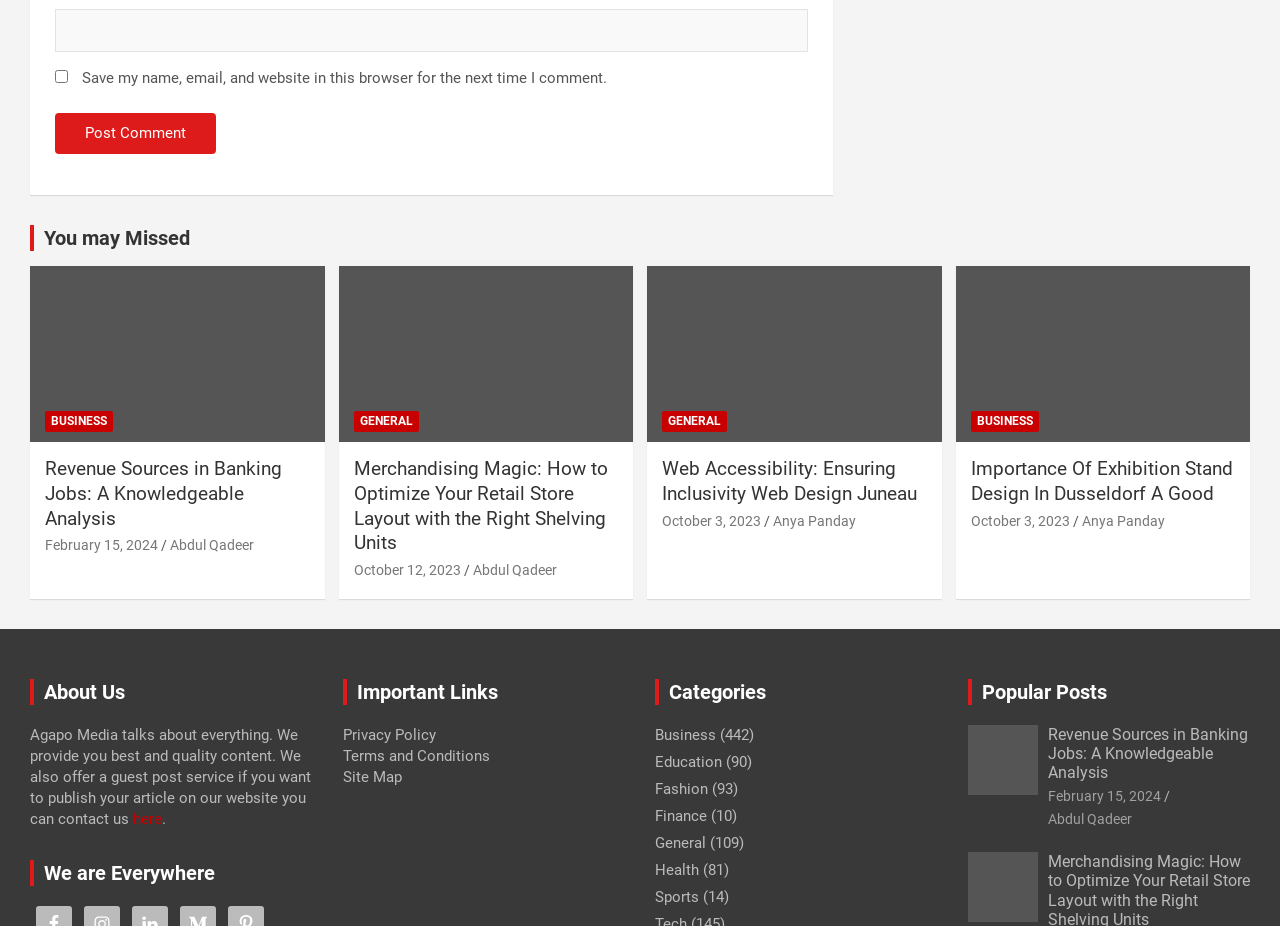Using the details from the image, please elaborate on the following question: What categories are available on the website?

The categories can be found in the 'Categories' section at the bottom of the webpage, which lists various categories such as Business, Education, Fashion, and more.